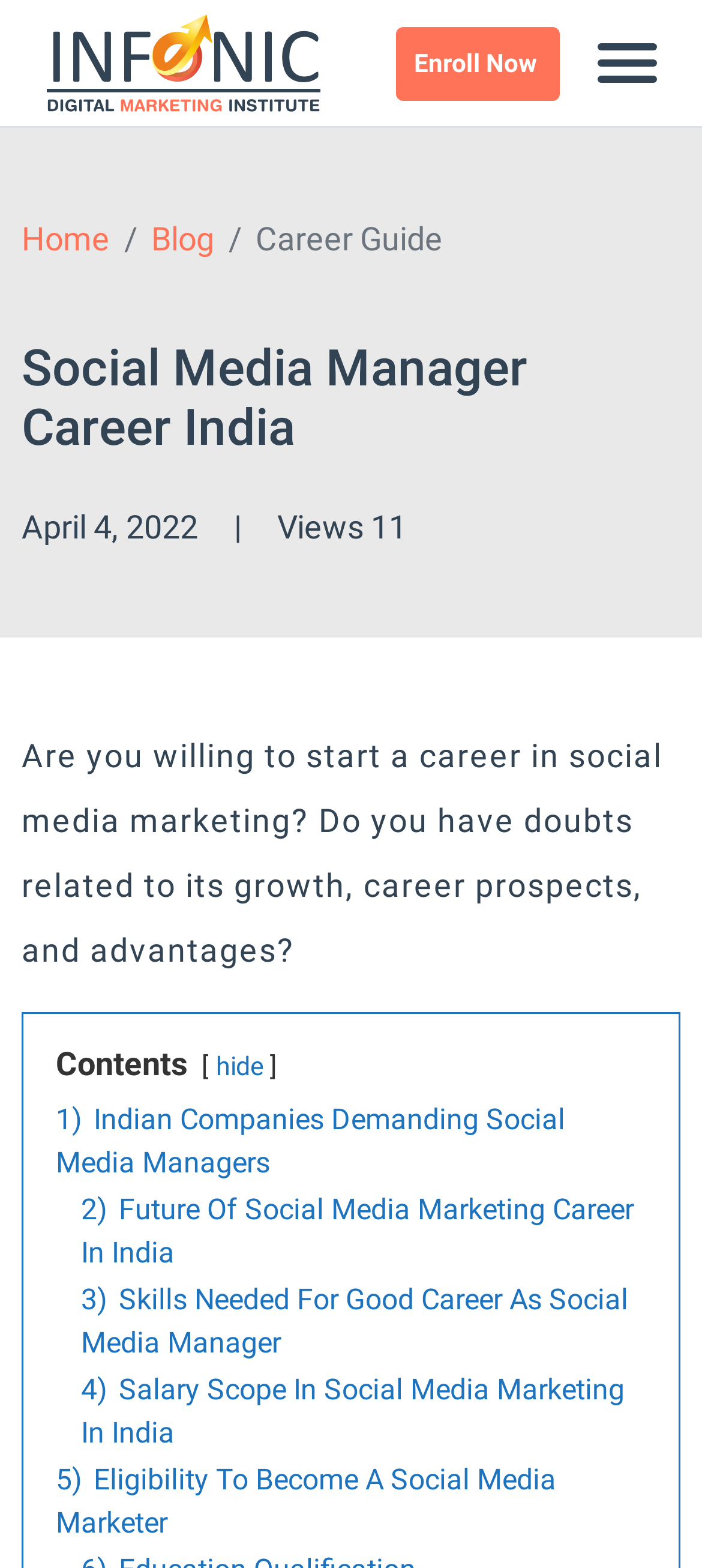How many views does this webpage have?
Provide an in-depth and detailed answer to the question.

The webpage displays the view count as 'Views 11' next to the date 'April 4, 2022'.